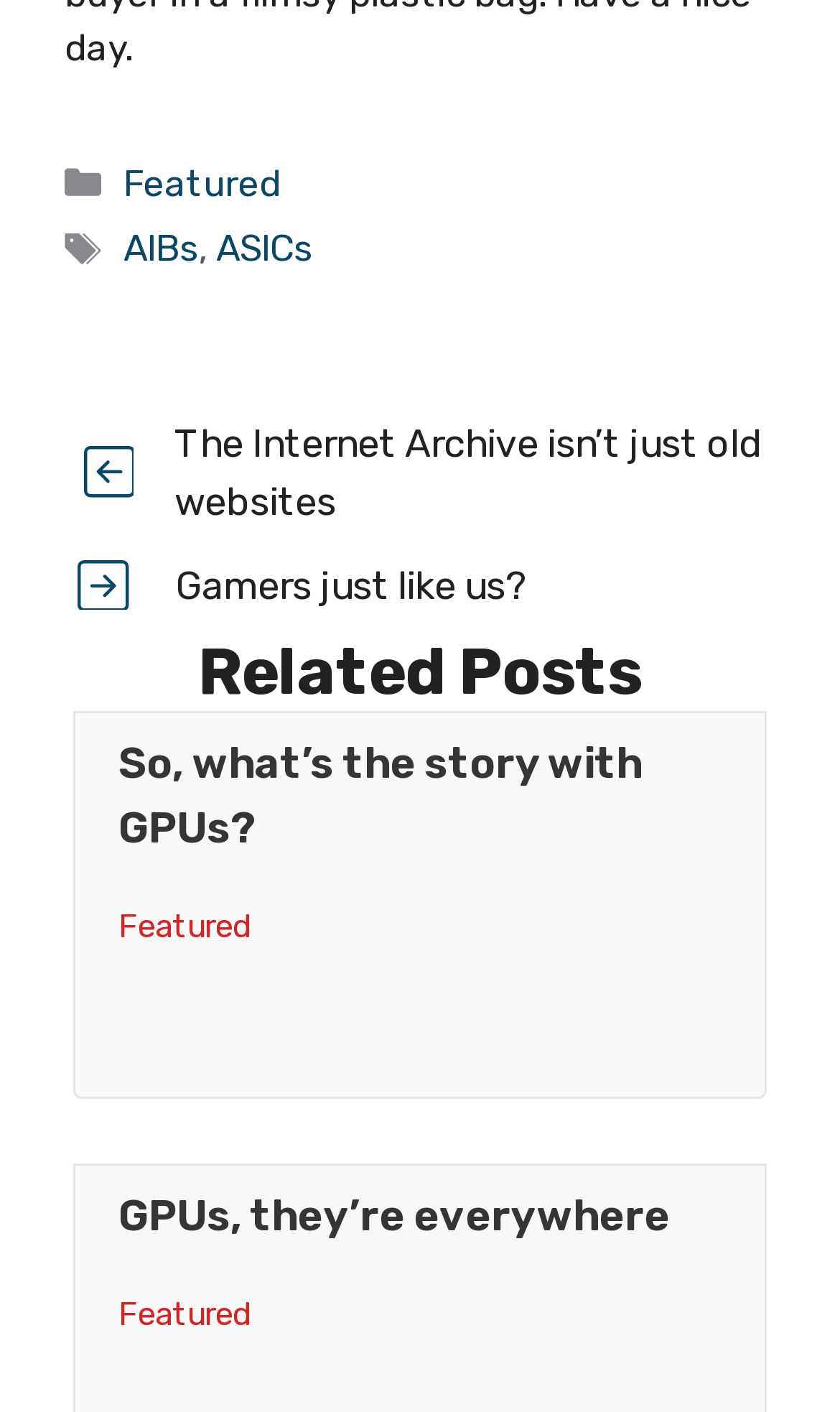Could you find the bounding box coordinates of the clickable area to complete this instruction: "Read the 'So, what’s the story with GPUs?' article"?

[0.141, 0.522, 0.764, 0.604]